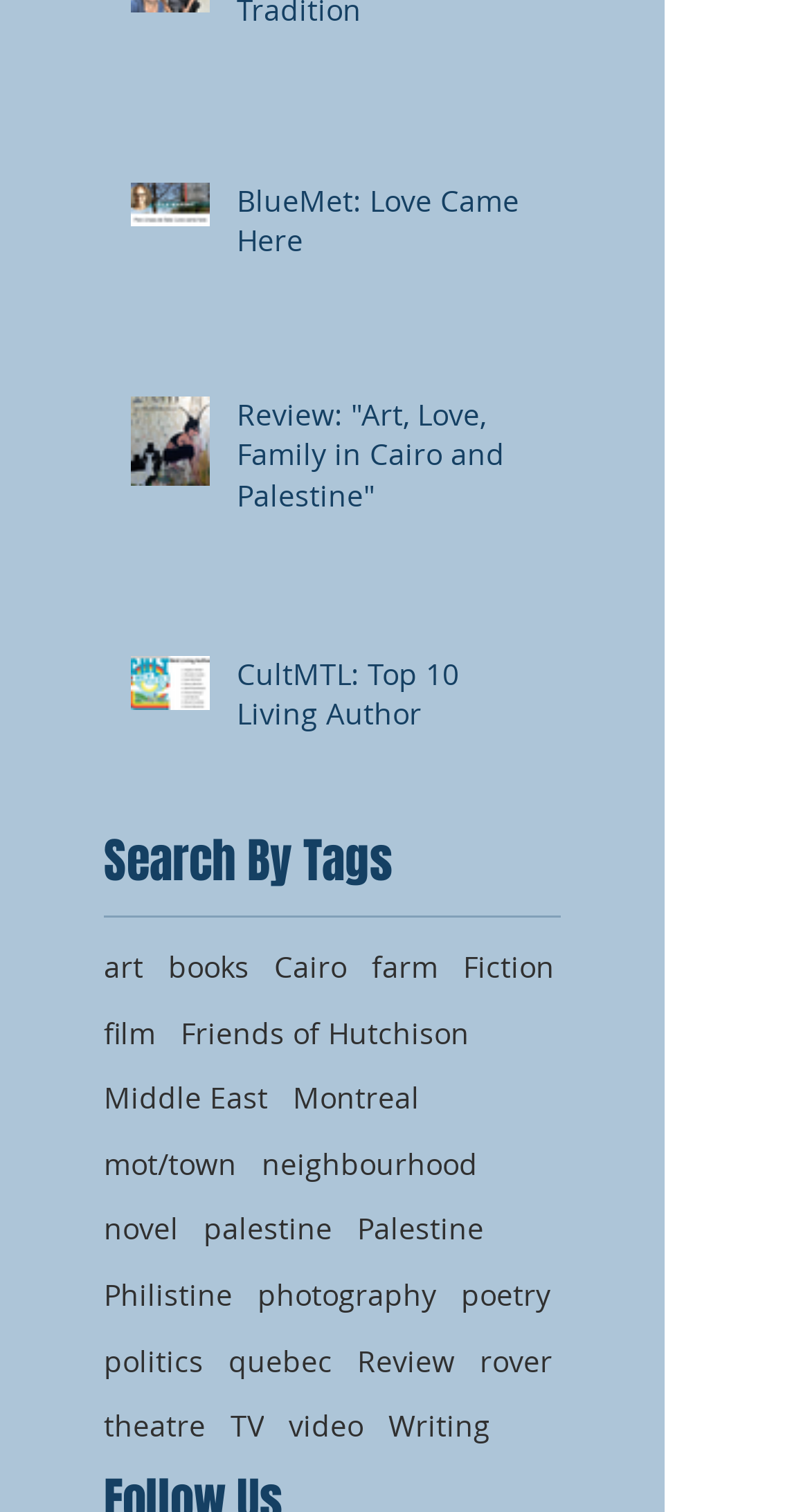From the screenshot, find the bounding box of the UI element matching this description: "Live Stream". Supply the bounding box coordinates in the form [left, top, right, bottom], each a float between 0 and 1.

None